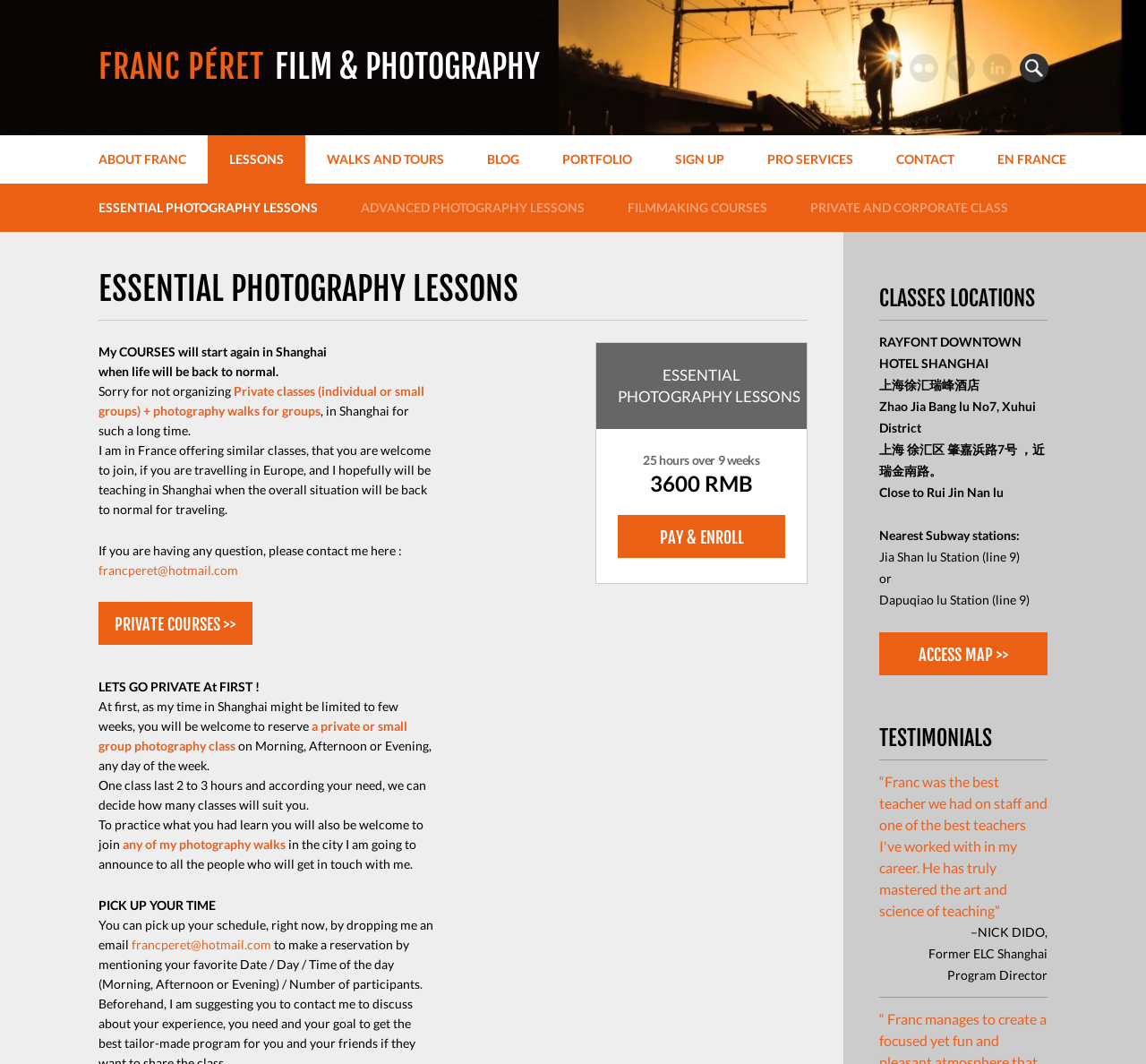How many hours is the essential photography lesson?
Please provide an in-depth and detailed response to the question.

The essential photography lesson is 25 hours over 9 weeks, as stated in the StaticText '25 hours over 9 weeks'.